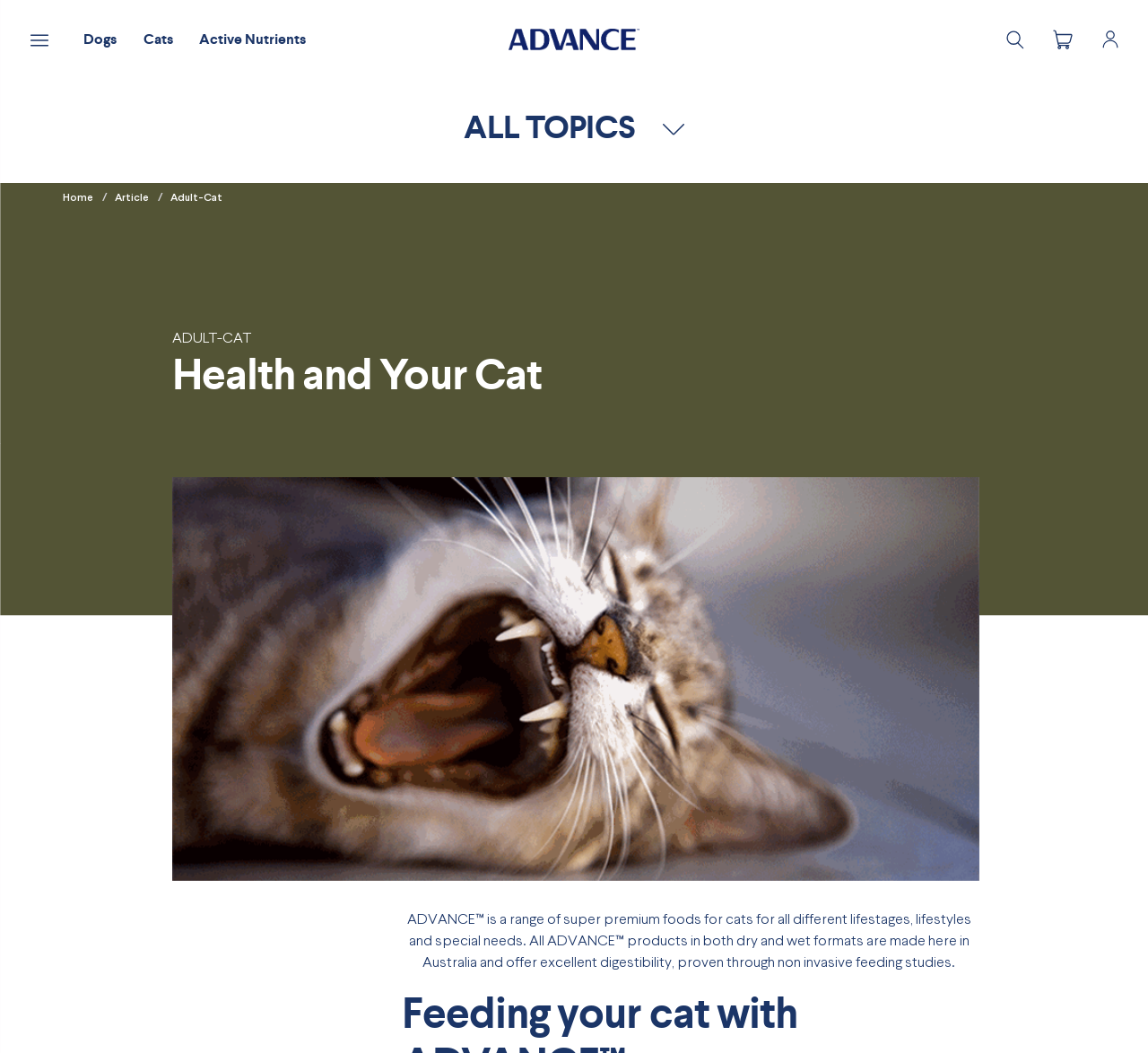Reply to the question below using a single word or brief phrase:
What is the navigation menu item next to 'Dogs'?

Cats